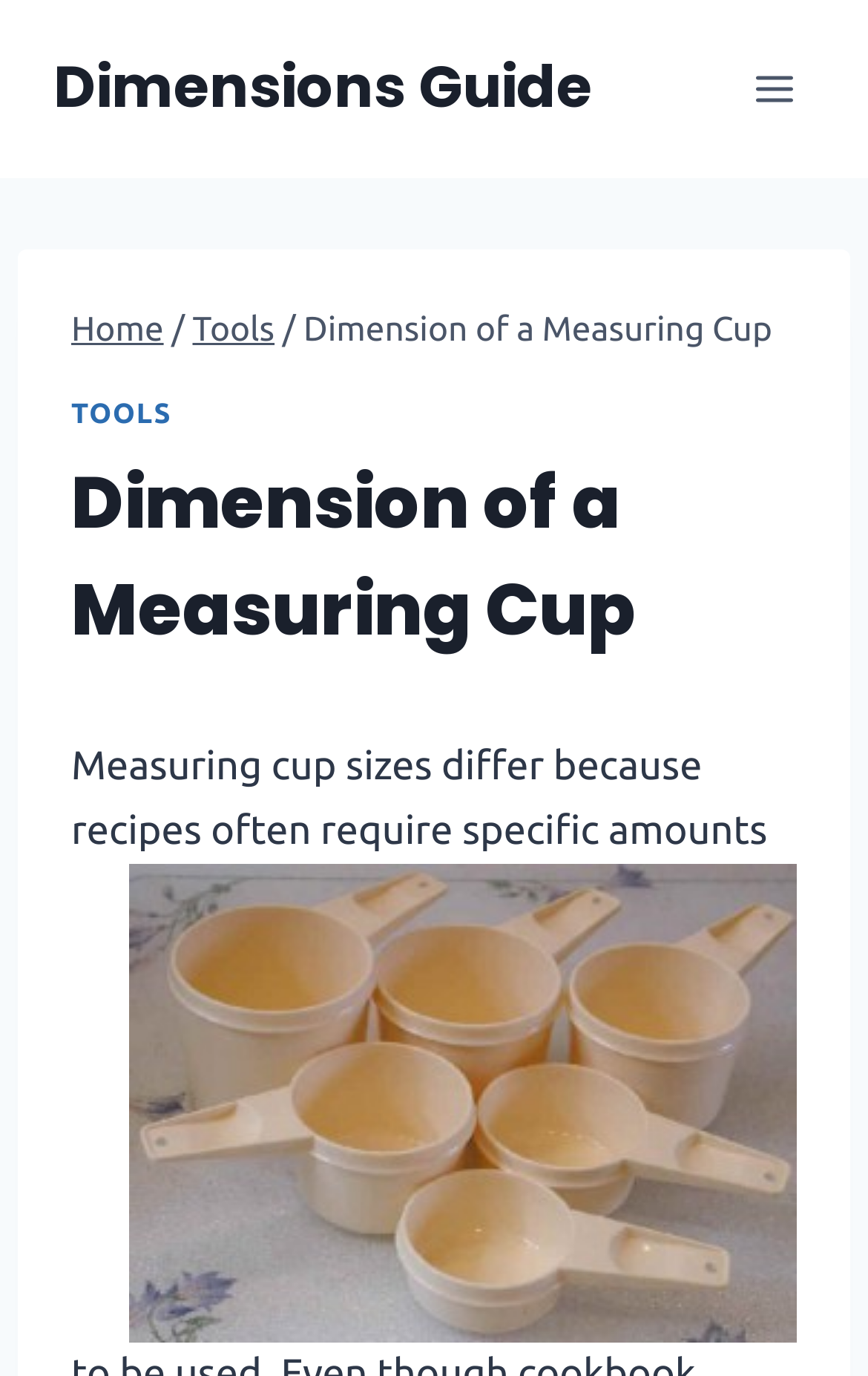Using the format (top-left x, top-left y, bottom-right x, bottom-right y), provide the bounding box coordinates for the described UI element. All values should be floating point numbers between 0 and 1: Dimensions Guide

[0.062, 0.039, 0.682, 0.09]